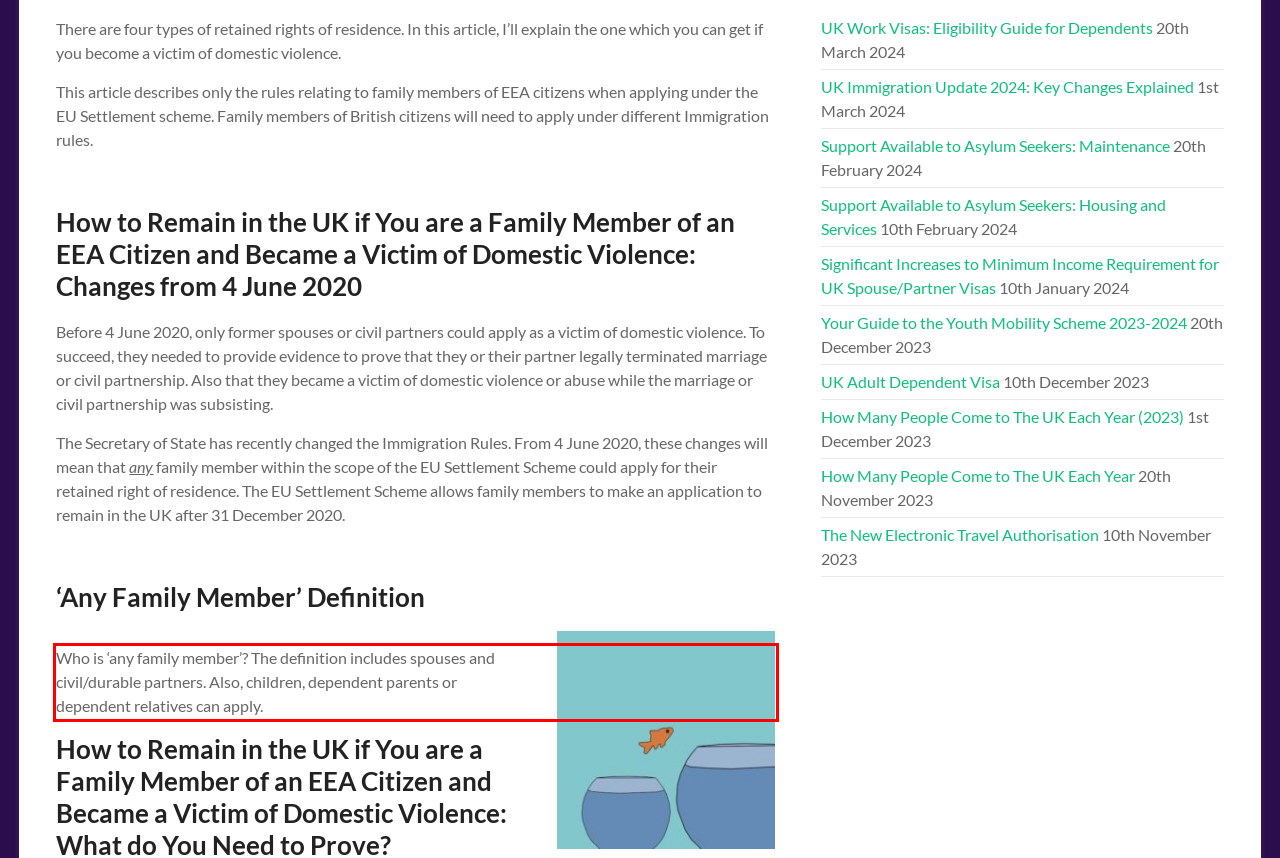Extract and provide the text found inside the red rectangle in the screenshot of the webpage.

Who is ‘any family member’? The definition includes spouses and civil/durable partners. Also, children, dependent parents or dependent relatives can apply.